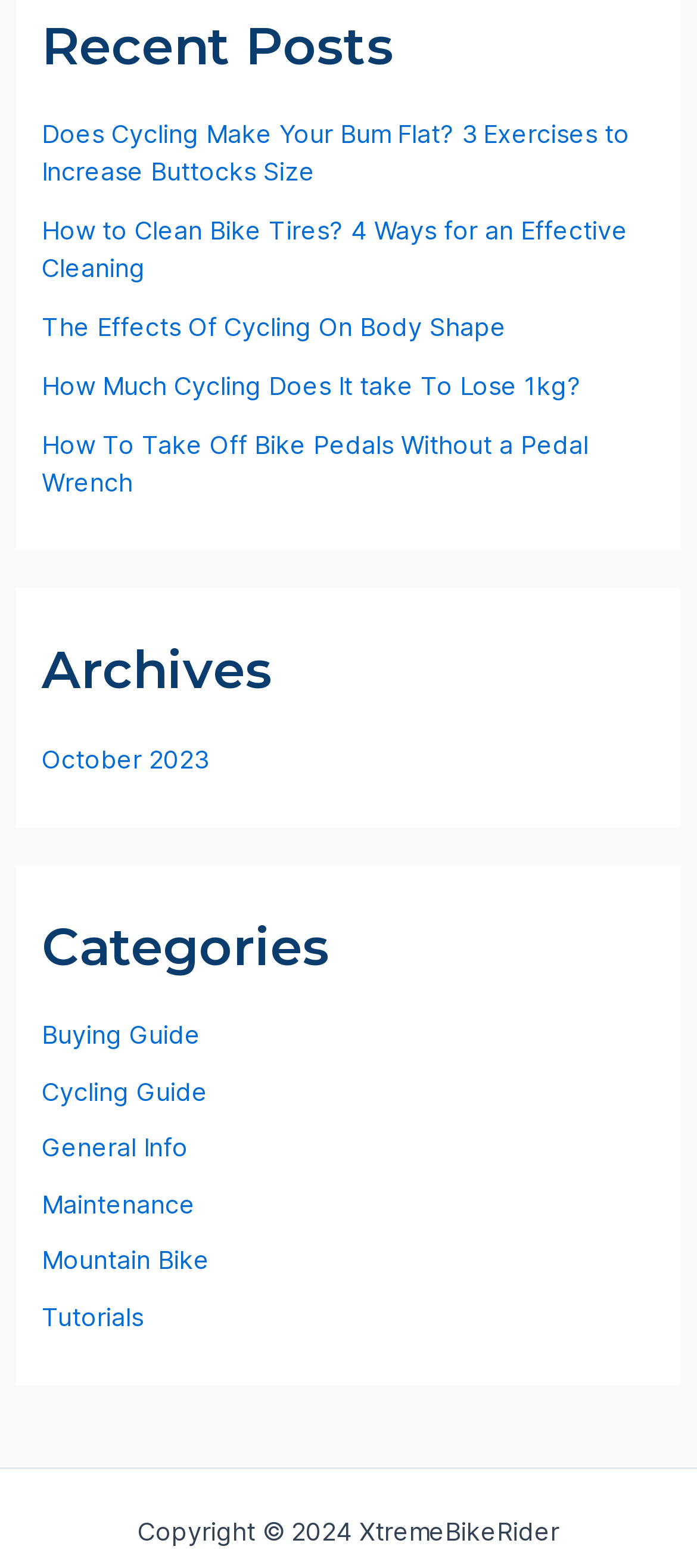What is the category of the 'Buying Guide' link?
Provide a short answer using one word or a brief phrase based on the image.

Buying Guide